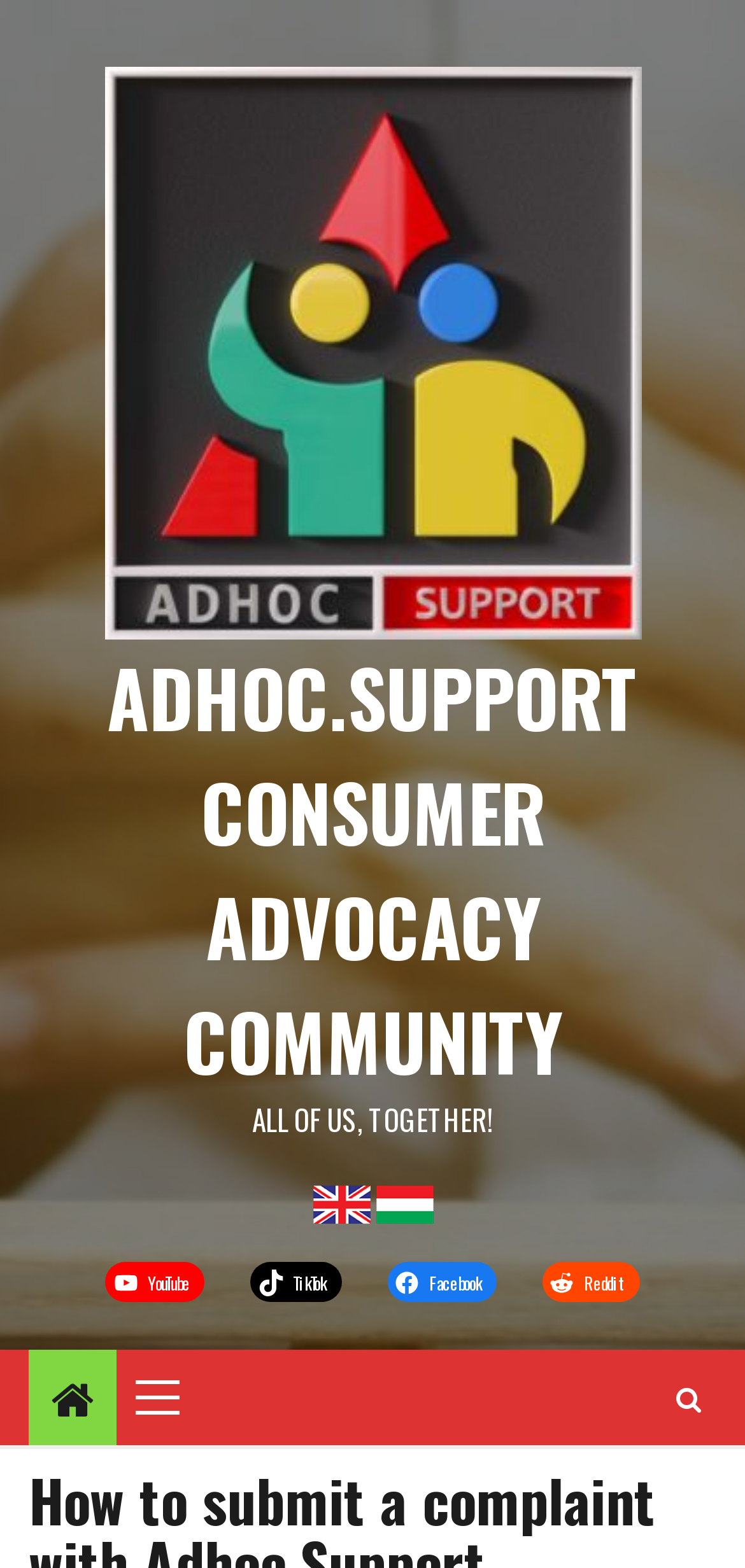Please identify the bounding box coordinates of the element's region that I should click in order to complete the following instruction: "Expand Primary Menu". The bounding box coordinates consist of four float numbers between 0 and 1, i.e., [left, top, right, bottom].

[0.182, 0.861, 0.285, 0.922]